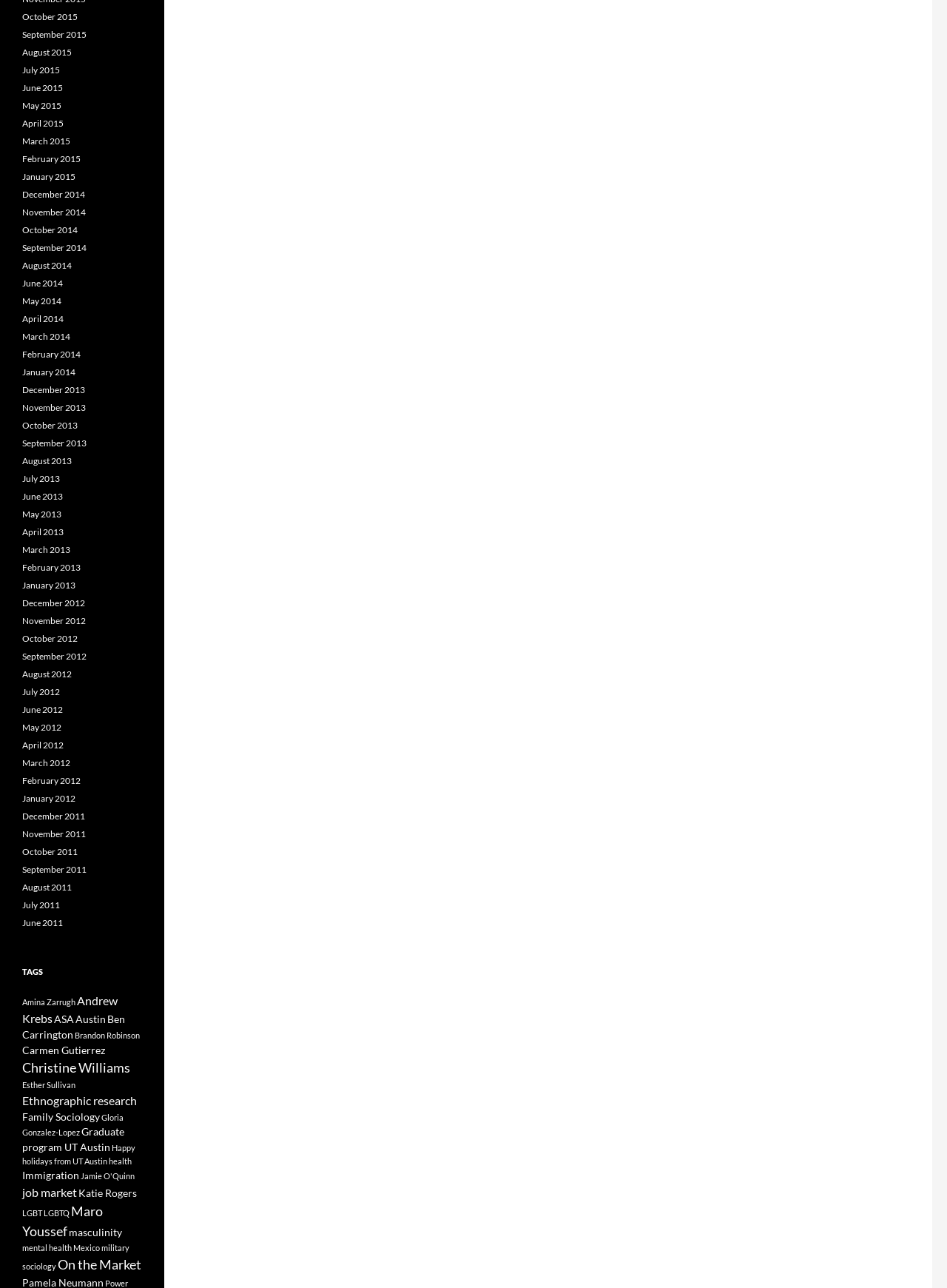Determine the coordinates of the bounding box that should be clicked to complete the instruction: "Browse Mexico". The coordinates should be represented by four float numbers between 0 and 1: [left, top, right, bottom].

[0.077, 0.965, 0.105, 0.973]